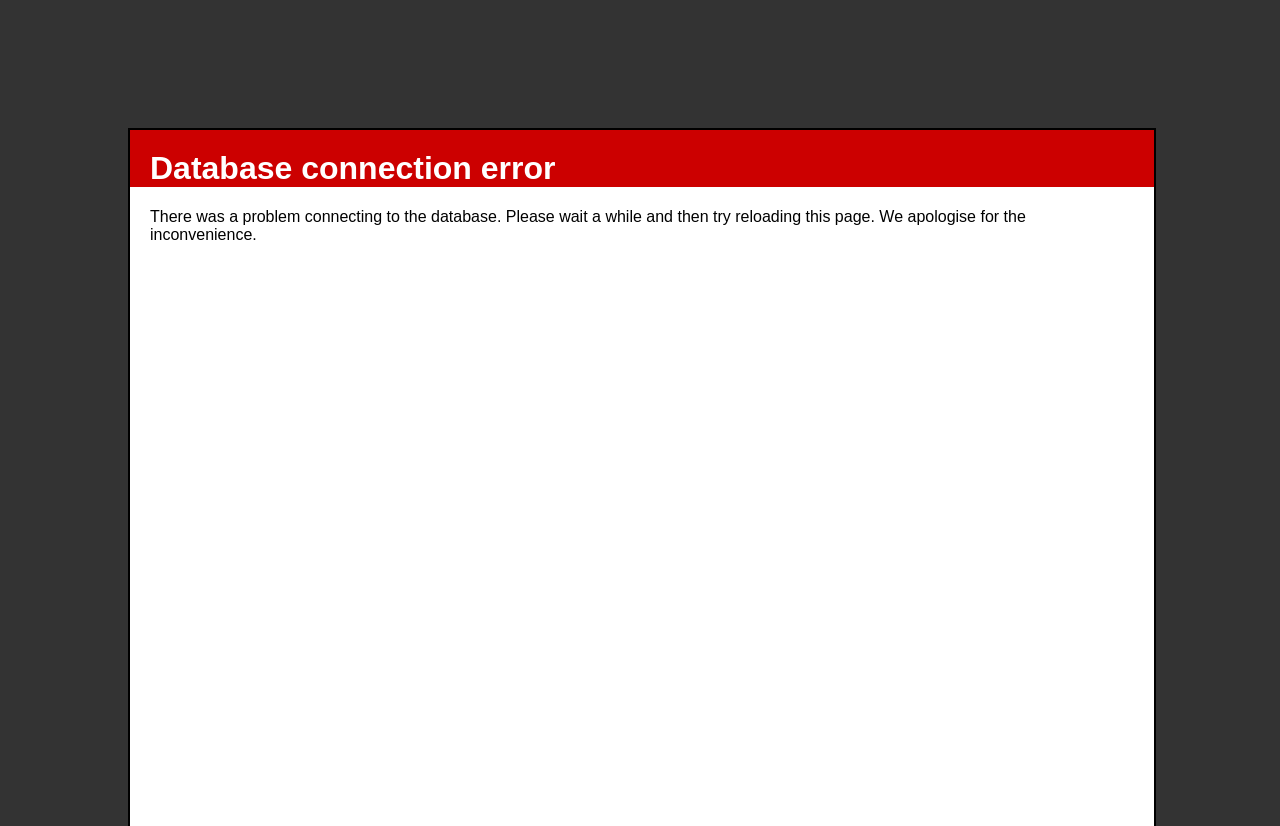Locate and generate the text content of the webpage's heading.

Database connection error